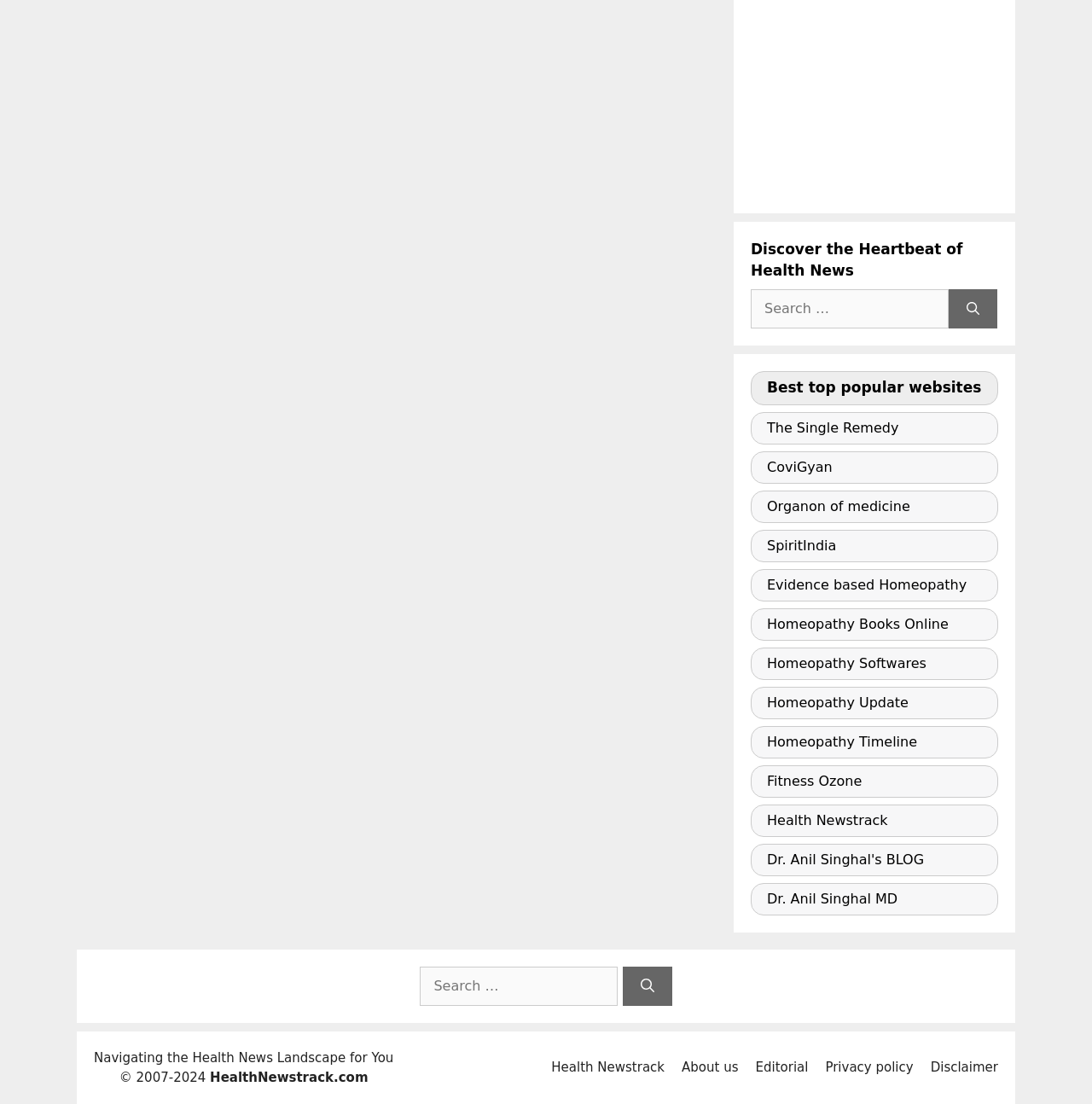Locate the UI element described by Dr. Anil Singhal MD in the provided webpage screenshot. Return the bounding box coordinates in the format (top-left x, top-left y, bottom-right x, bottom-right y), ensuring all values are between 0 and 1.

[0.688, 0.8, 0.914, 0.829]